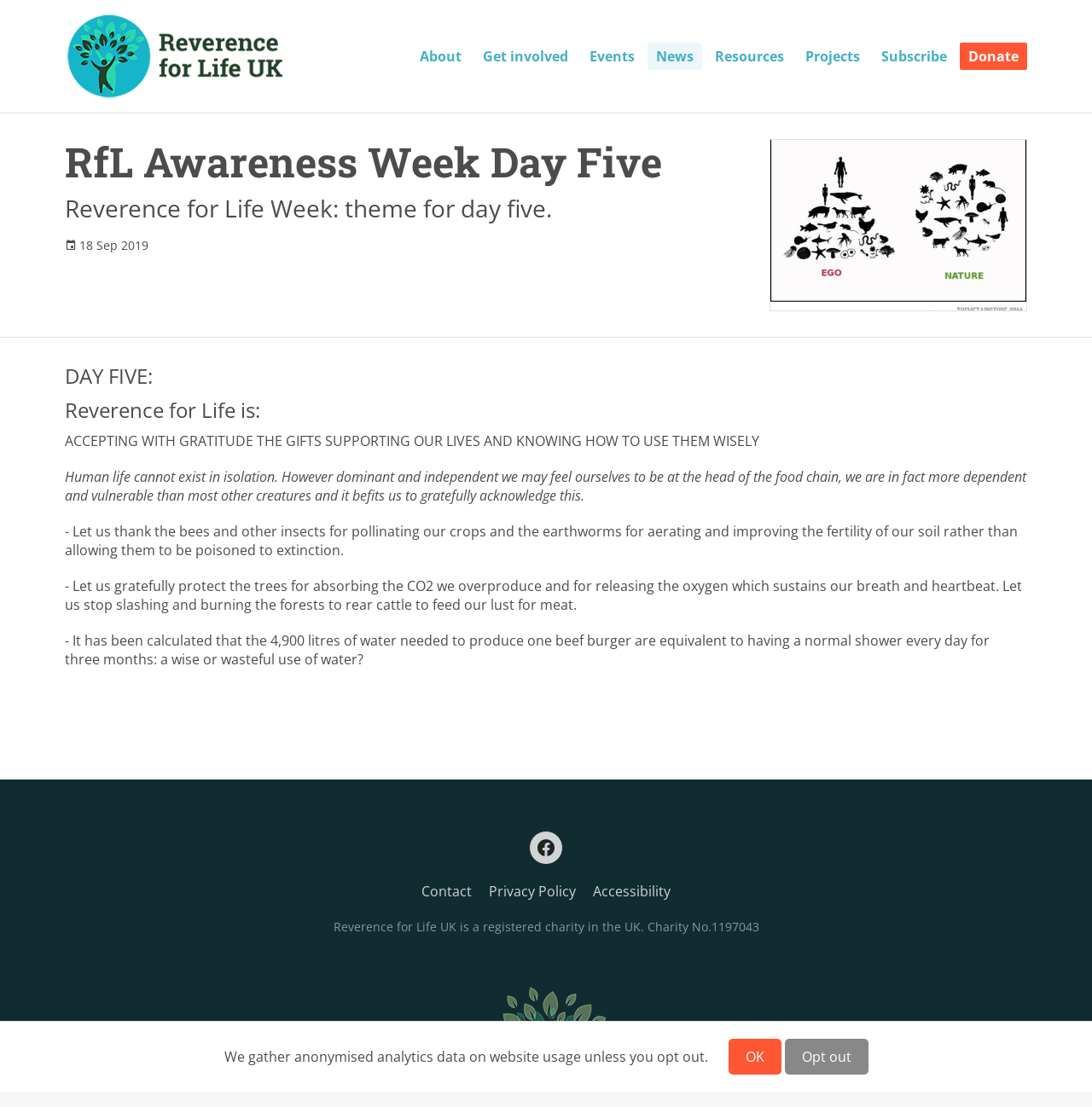Please specify the bounding box coordinates of the region to click in order to perform the following instruction: "Explore the Facebook page".

None